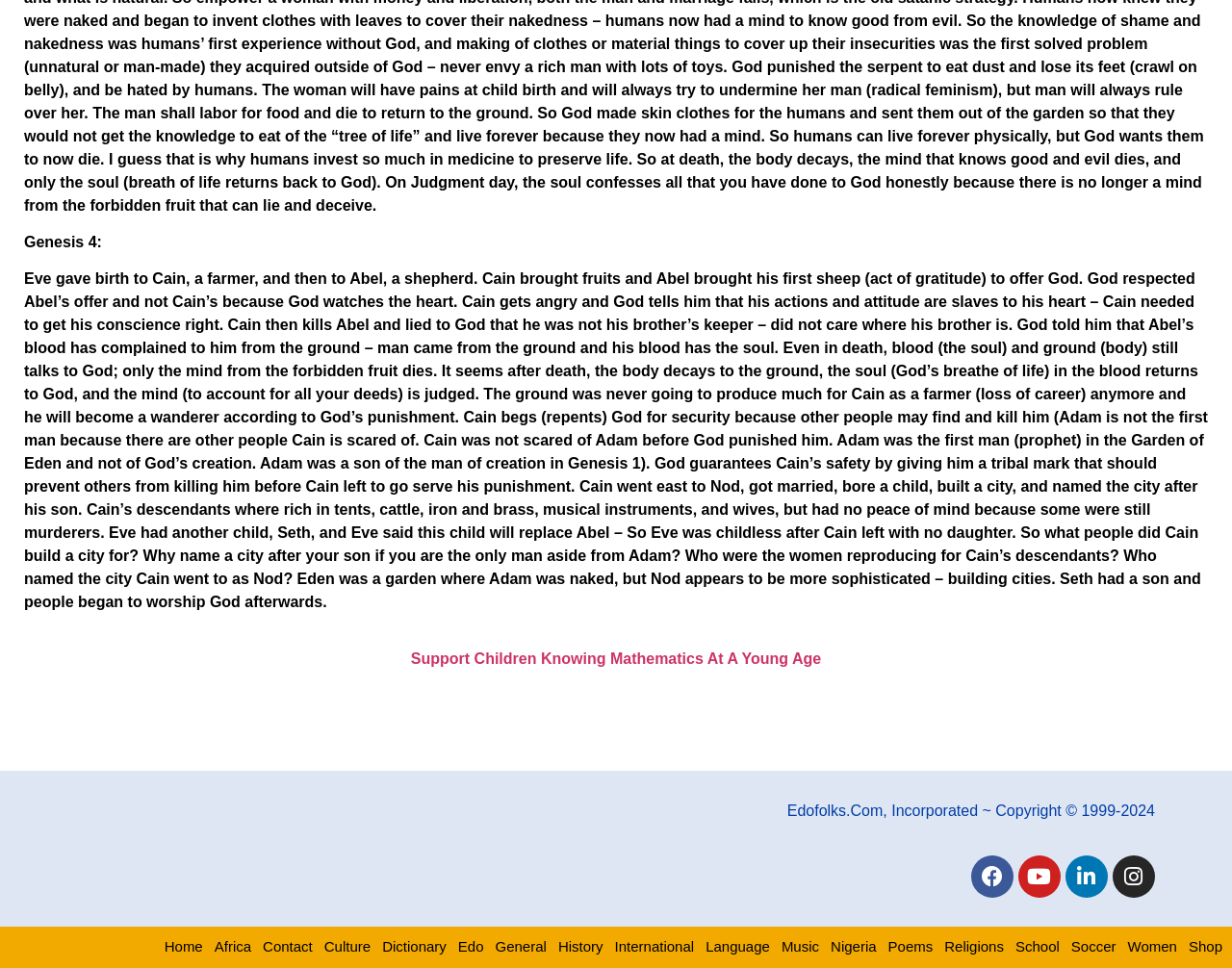Look at the image and write a detailed answer to the question: 
What is the name of the city built by Cain?

According to the text, Cain builds a city and names it after his son. The city is not explicitly named, but it is mentioned that Cain builds it after being punished by God and leaving to serve his punishment.